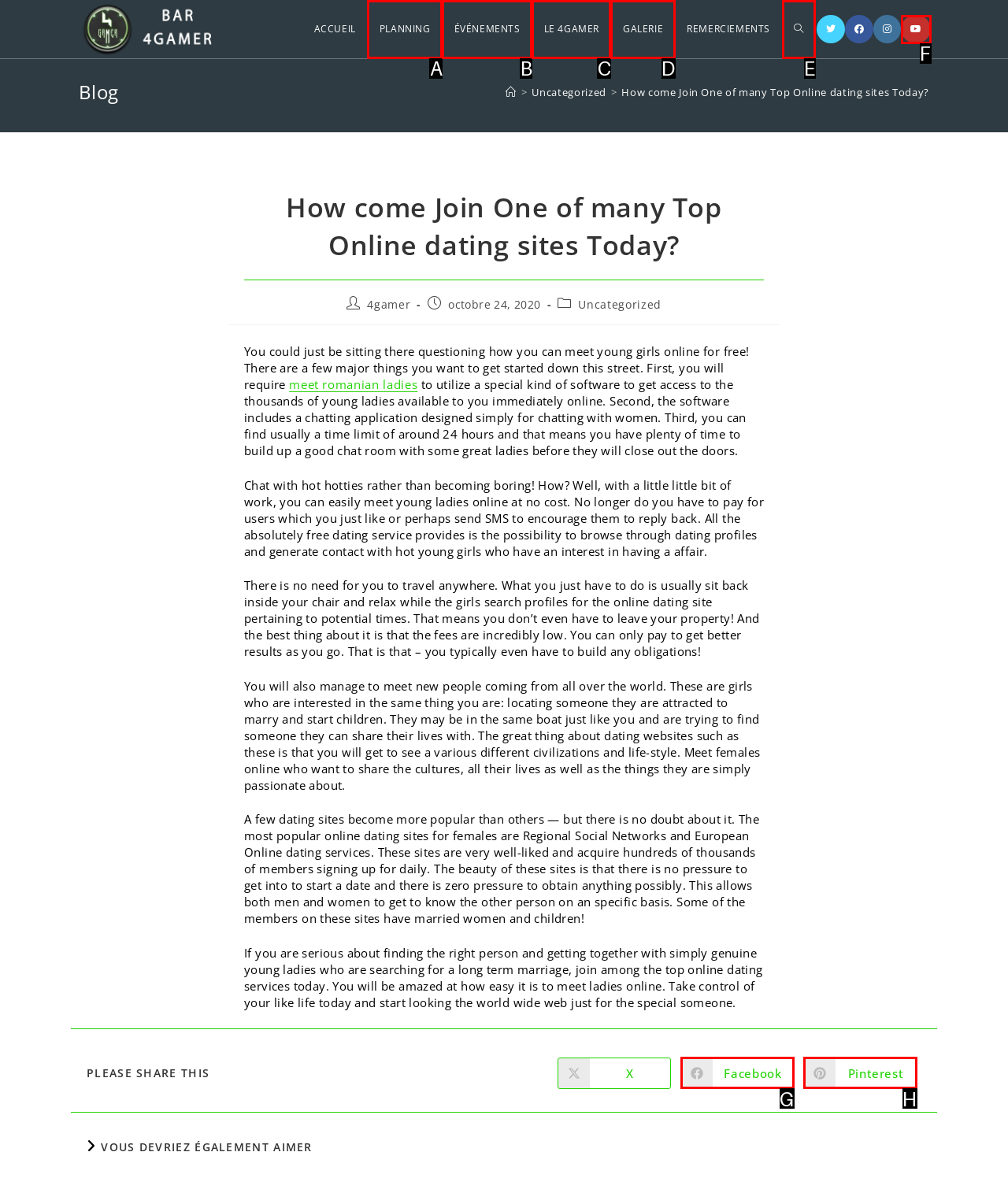Find the UI element described as: Toggle website search
Reply with the letter of the appropriate option.

E